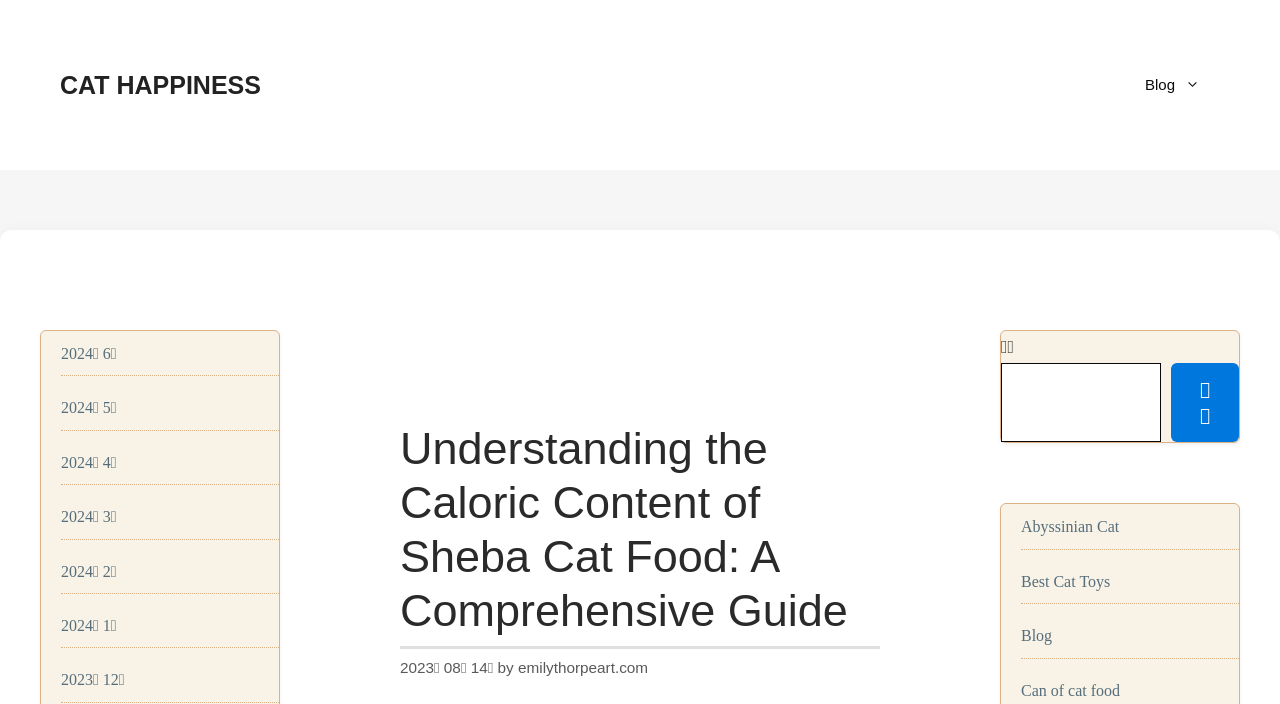Respond with a single word or phrase for the following question: 
What is the website's main topic?

Cat food and happiness